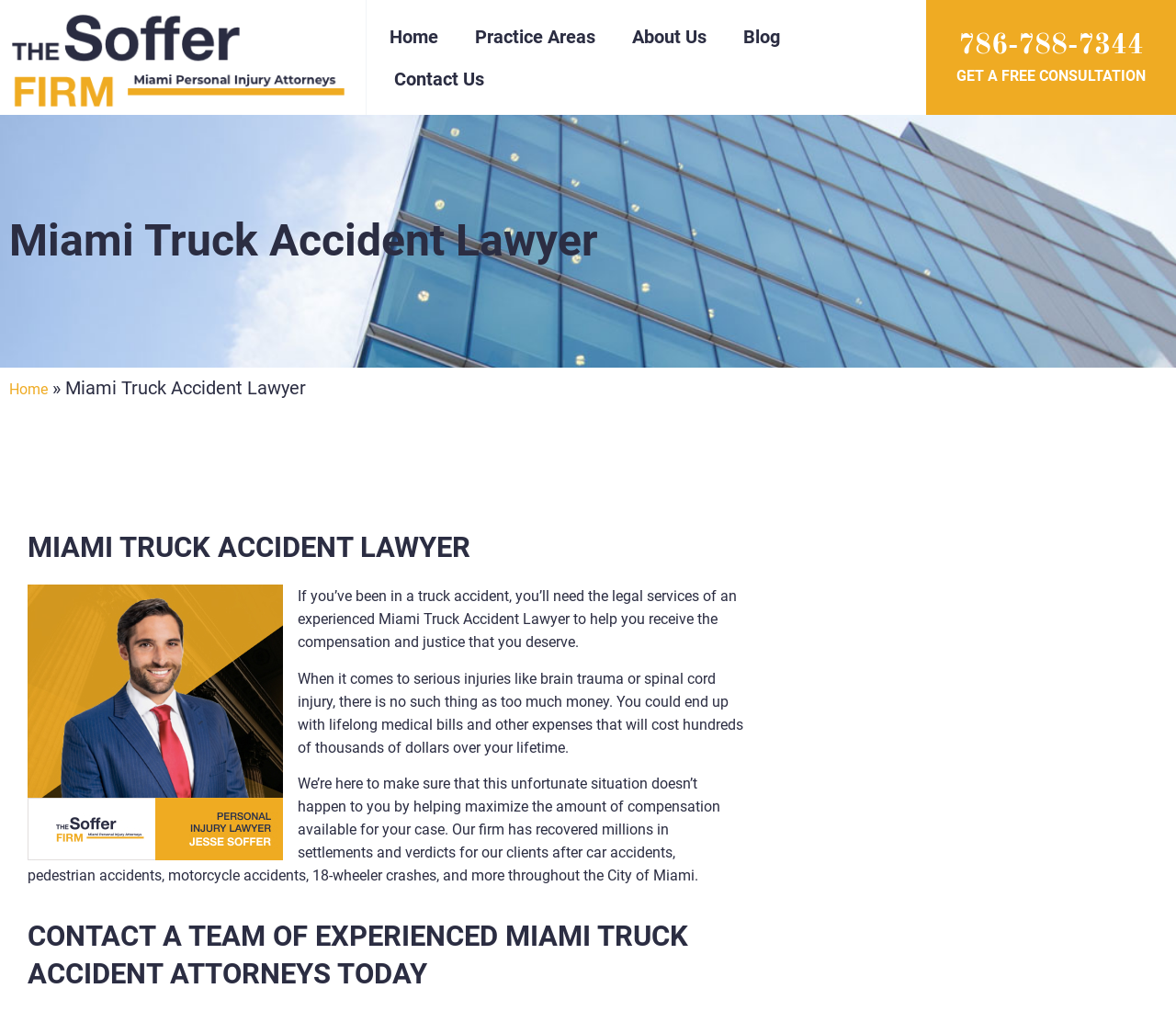Extract the bounding box coordinates for the HTML element that matches this description: "Practice Areas". The coordinates should be four float numbers between 0 and 1, i.e., [left, top, right, bottom].

[0.392, 0.015, 0.518, 0.057]